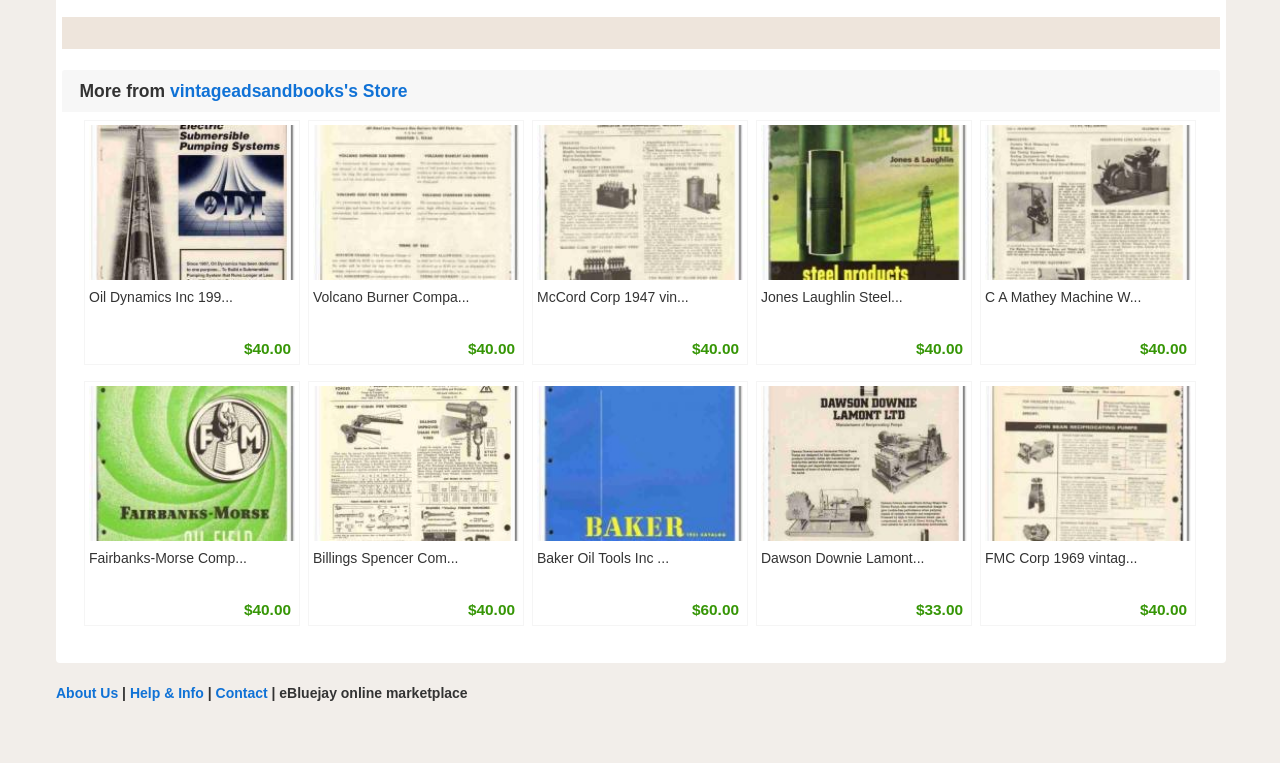Find the bounding box coordinates for the area that should be clicked to accomplish the instruction: "Check Fairbanks-Morse Company 1950 vintage oil catalog".

[0.07, 0.599, 0.23, 0.62]